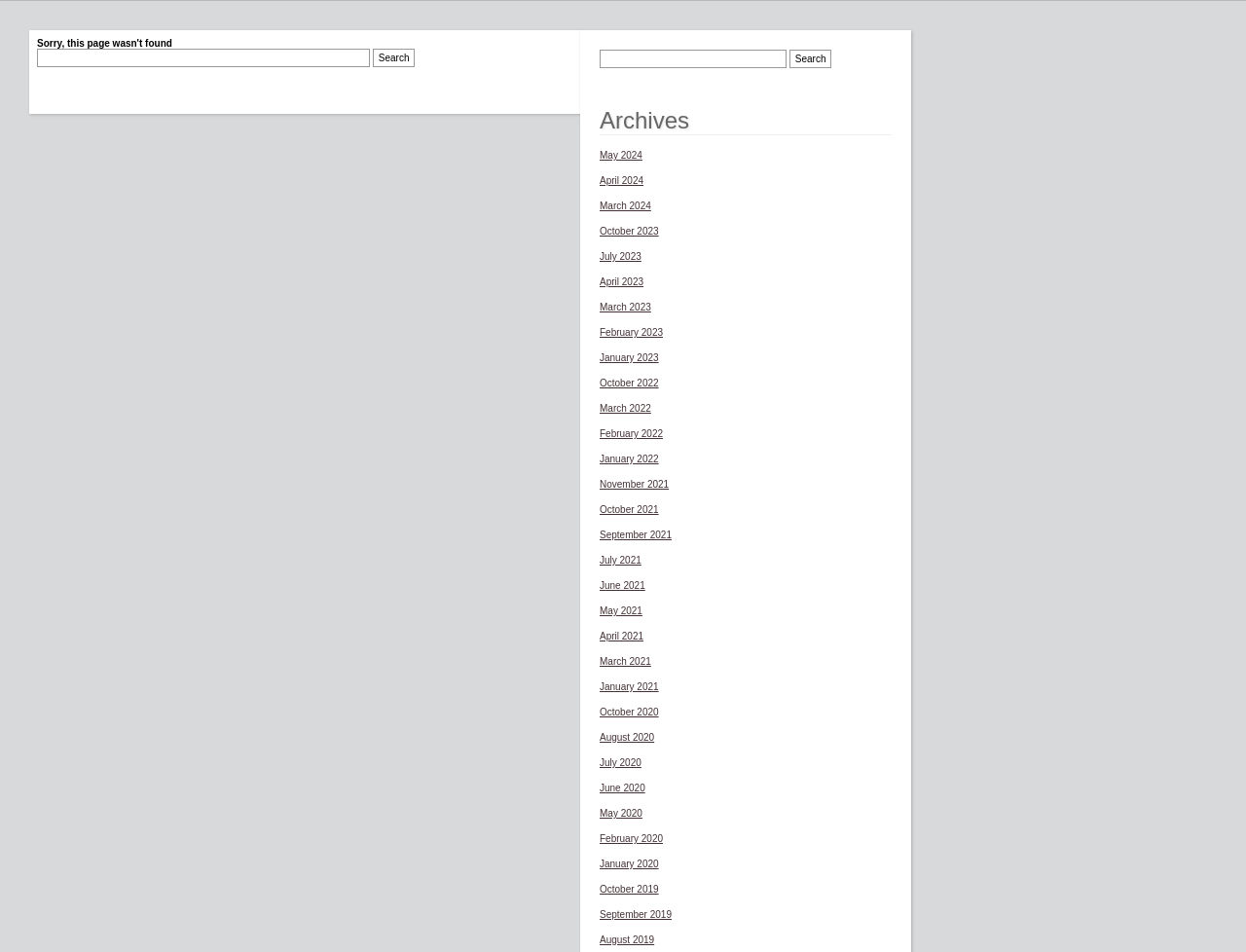Locate the bounding box coordinates of the element that needs to be clicked to carry out the instruction: "Visit the 'Recruitment consultant expenses A–F' page". The coordinates should be given as four float numbers ranging from 0 to 1, i.e., [left, top, right, bottom].

None